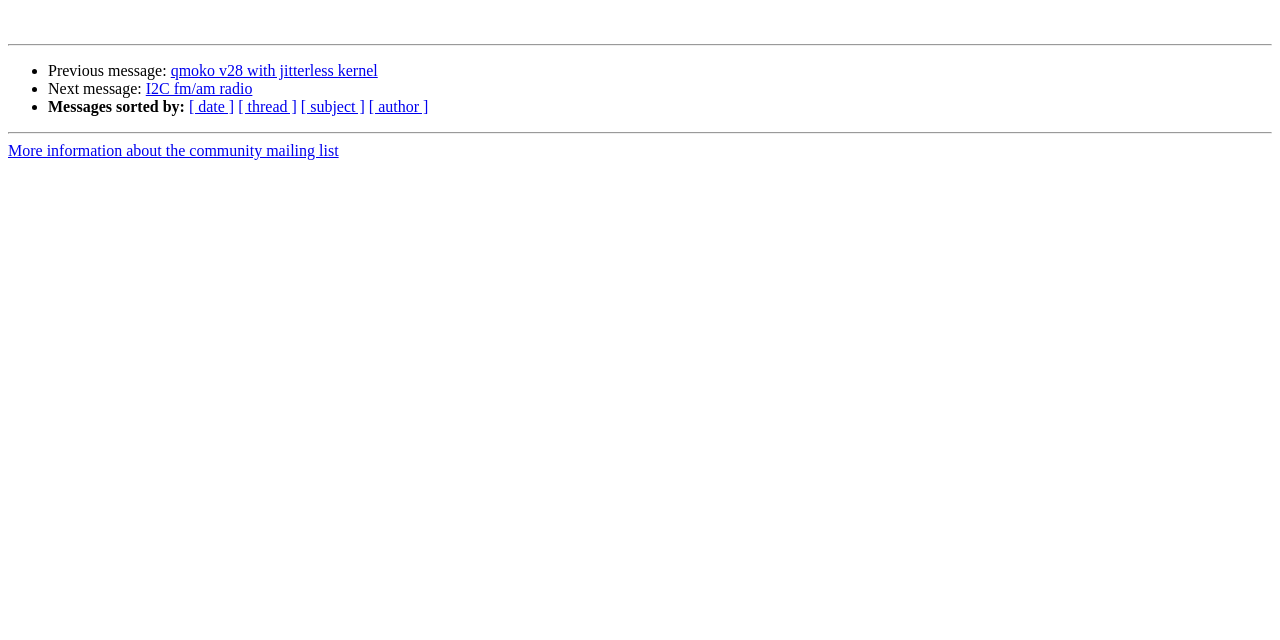Bounding box coordinates are specified in the format (top-left x, top-left y, bottom-right x, bottom-right y). All values are floating point numbers bounded between 0 and 1. Please provide the bounding box coordinate of the region this sentence describes: Business

None